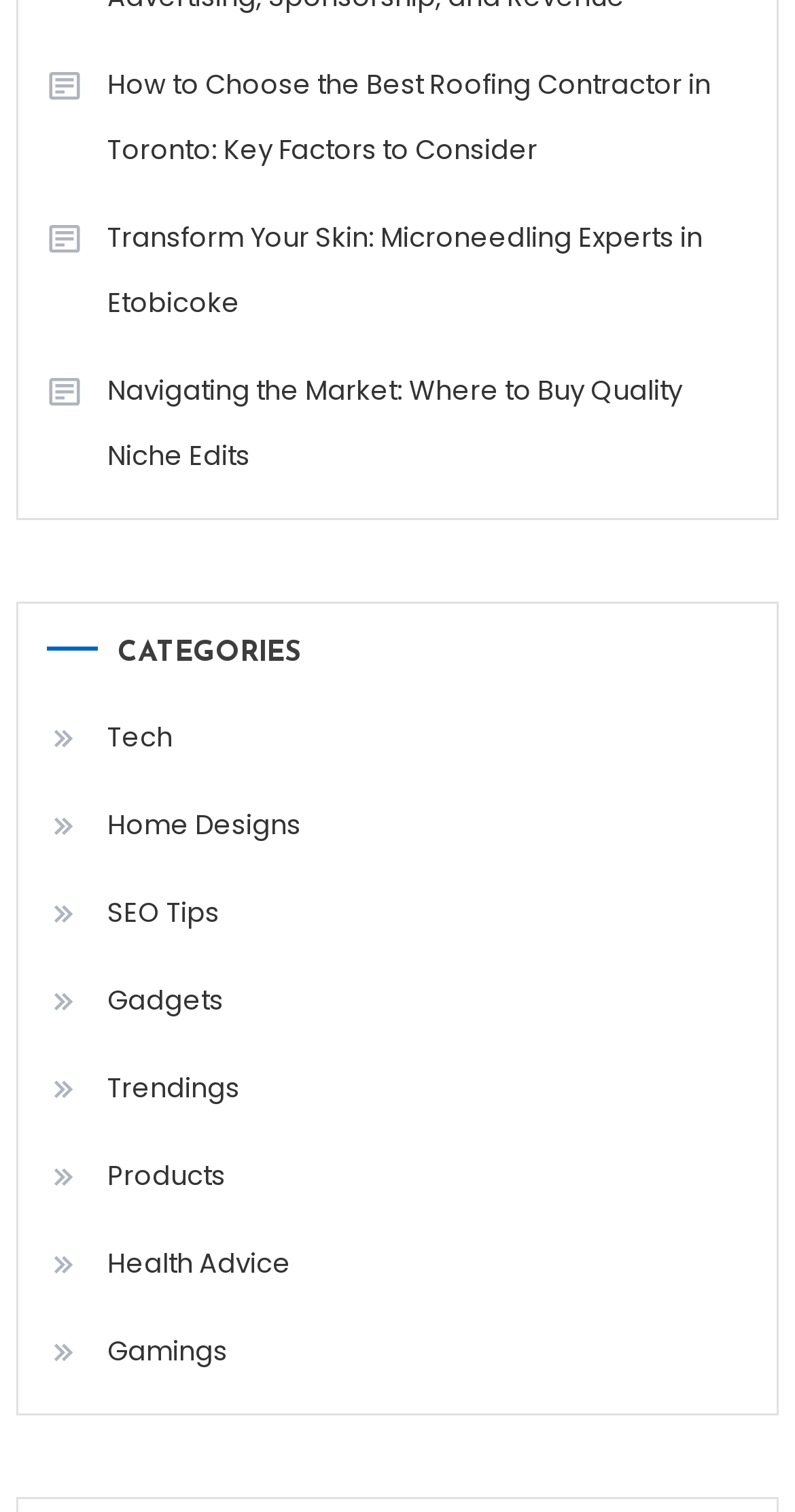What categories are available on this webpage?
Refer to the image and provide a detailed answer to the question.

By examining the webpage, I noticed a section labeled 'CATEGORIES' with several links underneath. These links have icons and text labels, indicating different categories. The categories listed include Tech, Home Designs, SEO Tips, Gadgets, Trendings, Products, Health Advice, and Gamings.